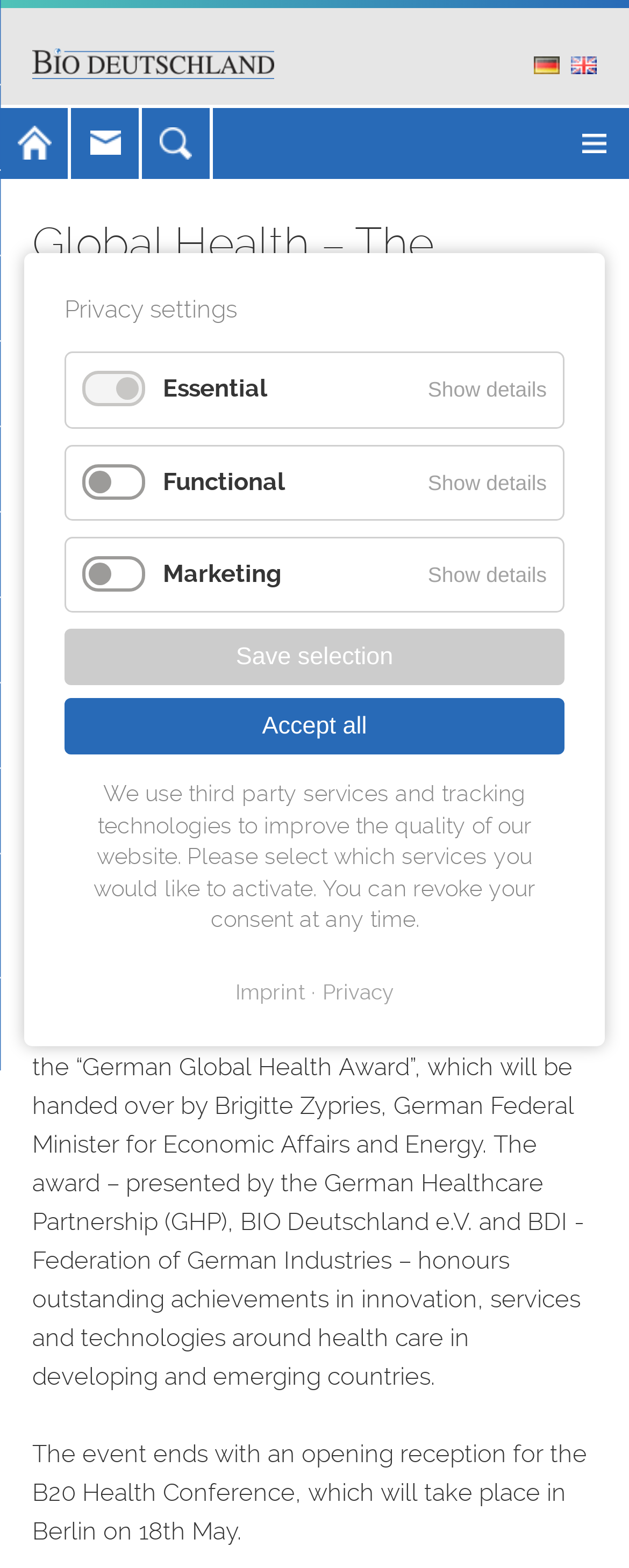Please locate the bounding box coordinates for the element that should be clicked to achieve the following instruction: "Click the link to Imprint". Ensure the coordinates are given as four float numbers between 0 and 1, i.e., [left, top, right, bottom].

[0.374, 0.625, 0.485, 0.641]